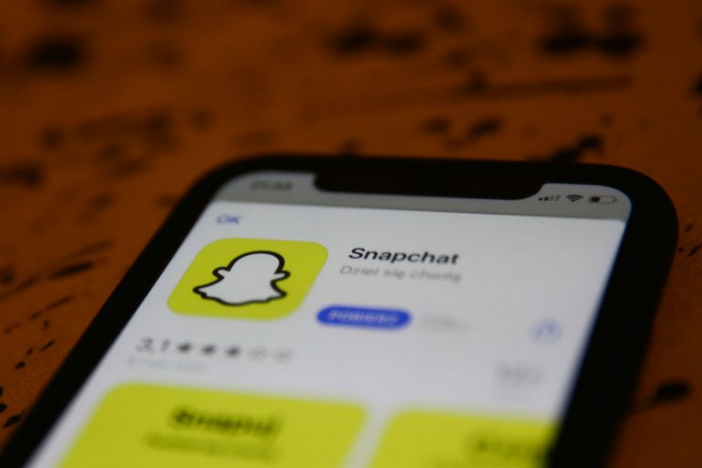Please study the image and answer the question comprehensively:
What is the tone of the surface beneath the phone?

The surface beneath the phone has a warm and earthy tone, which adds an inviting and casual vibe to the scene, suggesting a moment of everyday engagement with technology.